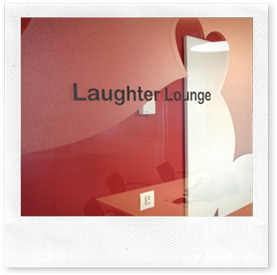Give an elaborate caption for the image.

The image features a vibrant interior space labeled "Laughter Lounge," characterized by a modern and playful design. The wall is adorned with a rich red hue, enhancing the energetic atmosphere of the lounge. The text "Laughter Lounge" is prominently displayed in a sleek, contemporary font, emphasizing the informal and relaxed nature of the room. This space likely serves as a designated area for employees to unwind, collaborate, or engage in social interactions, reflecting Google's commitment to fostering a creative and enjoyable work environment. The design elements suggest a focus on making the workplace not only functional but also fun, aligning with the company's distinctive culture that values employee well-being and innovative thinking.